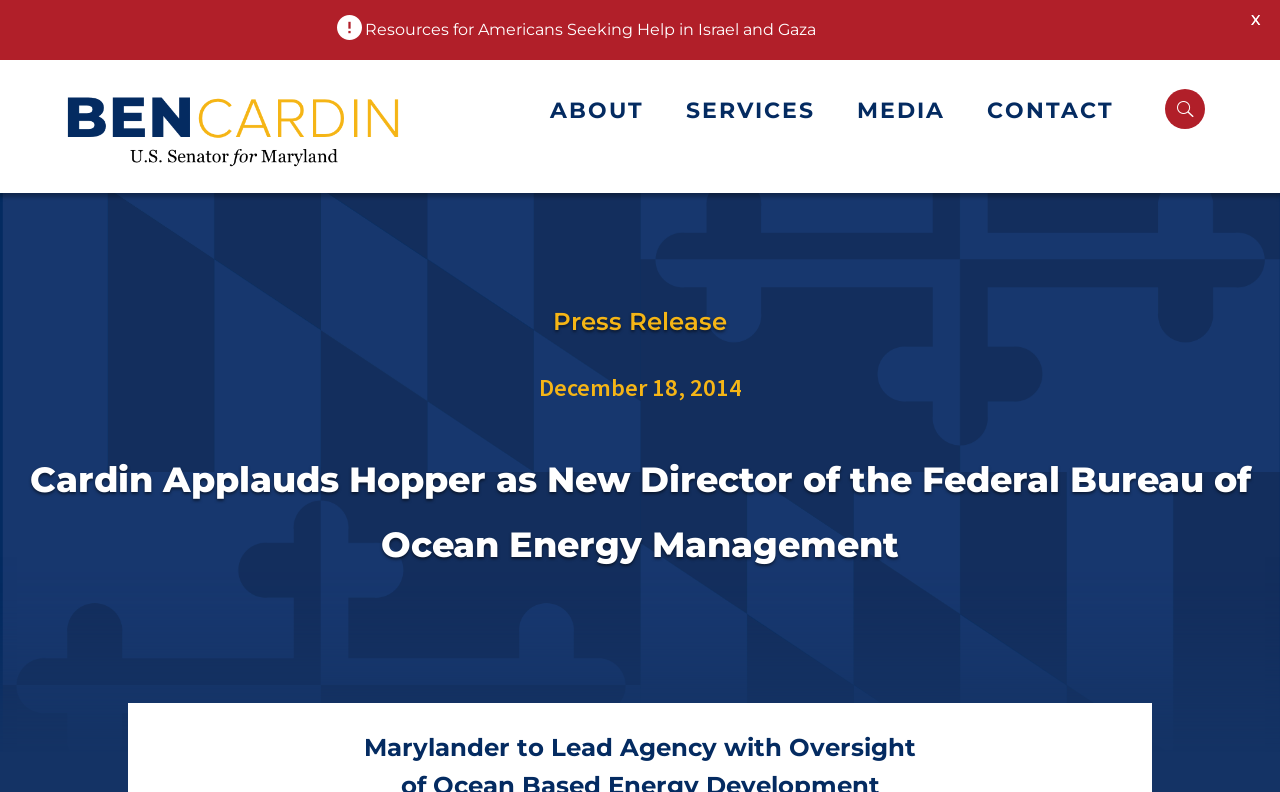Who is the U.S. Senator mentioned in the press release?
Answer briefly with a single word or phrase based on the image.

Ben Cardin